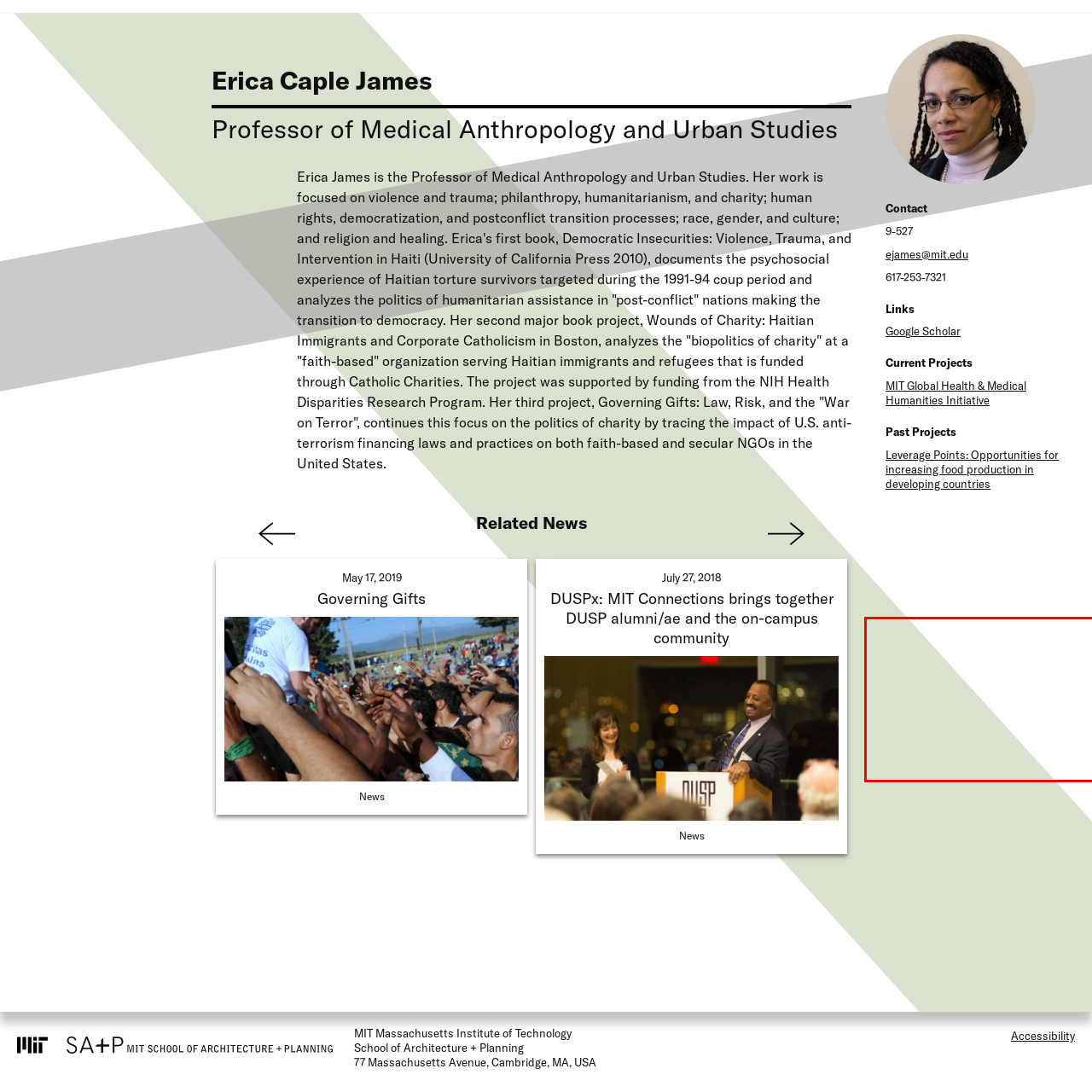What is the purpose of the visual element in the article? Analyze the image within the red bounding box and give a one-word or short-phrase response.

To enhance reader engagement